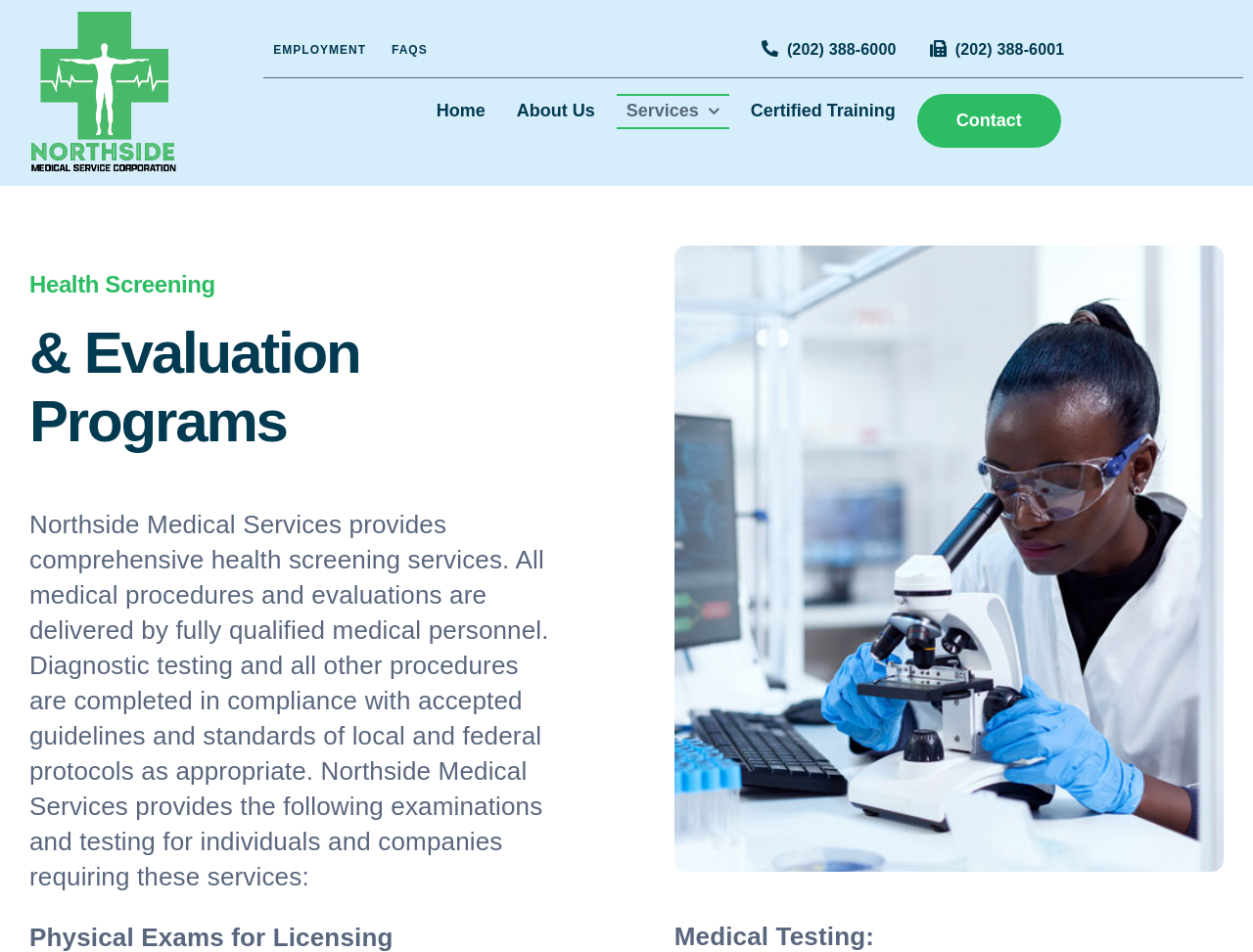Locate the bounding box coordinates of the clickable area to execute the instruction: "Click on the Contact link". Provide the coordinates as four float numbers between 0 and 1, represented as [left, top, right, bottom].

[0.732, 0.099, 0.847, 0.155]